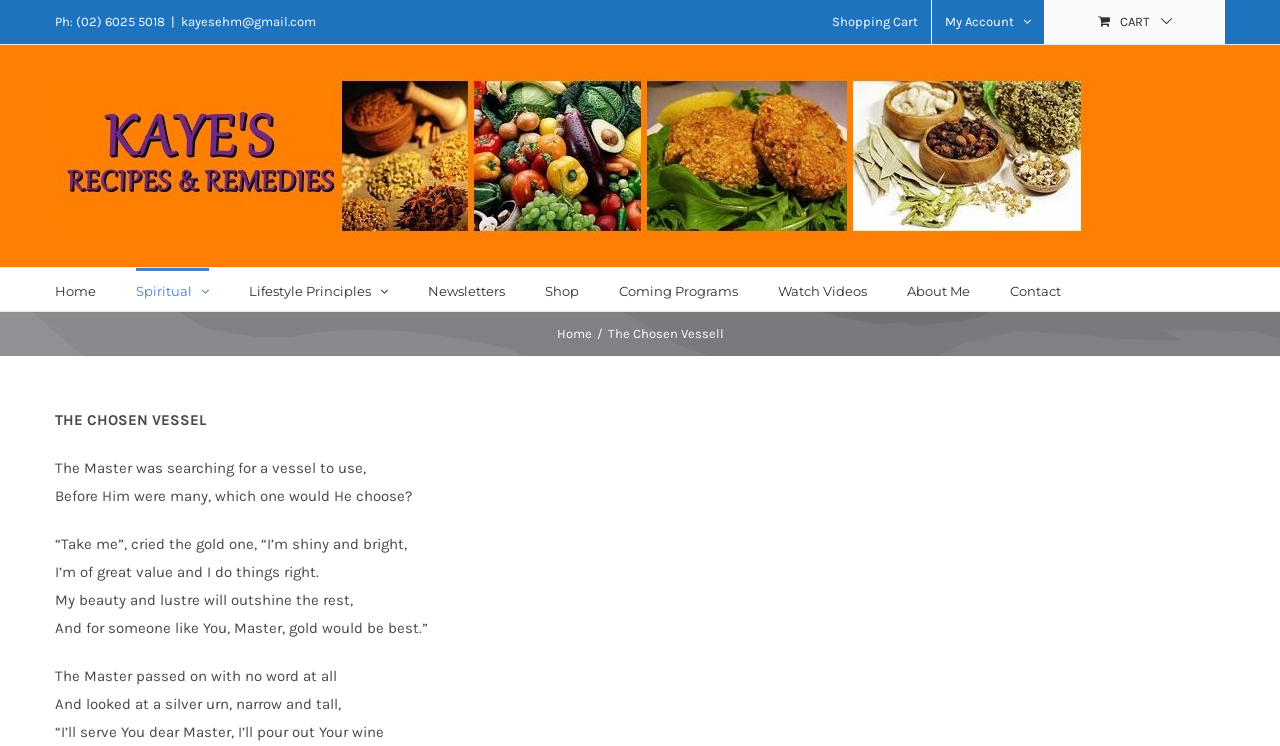Please determine the bounding box coordinates of the element to click on in order to accomplish the following task: "Read the article about Holy Potatoes! A Weapon Shop?!". Ensure the coordinates are four float numbers ranging from 0 to 1, i.e., [left, top, right, bottom].

None